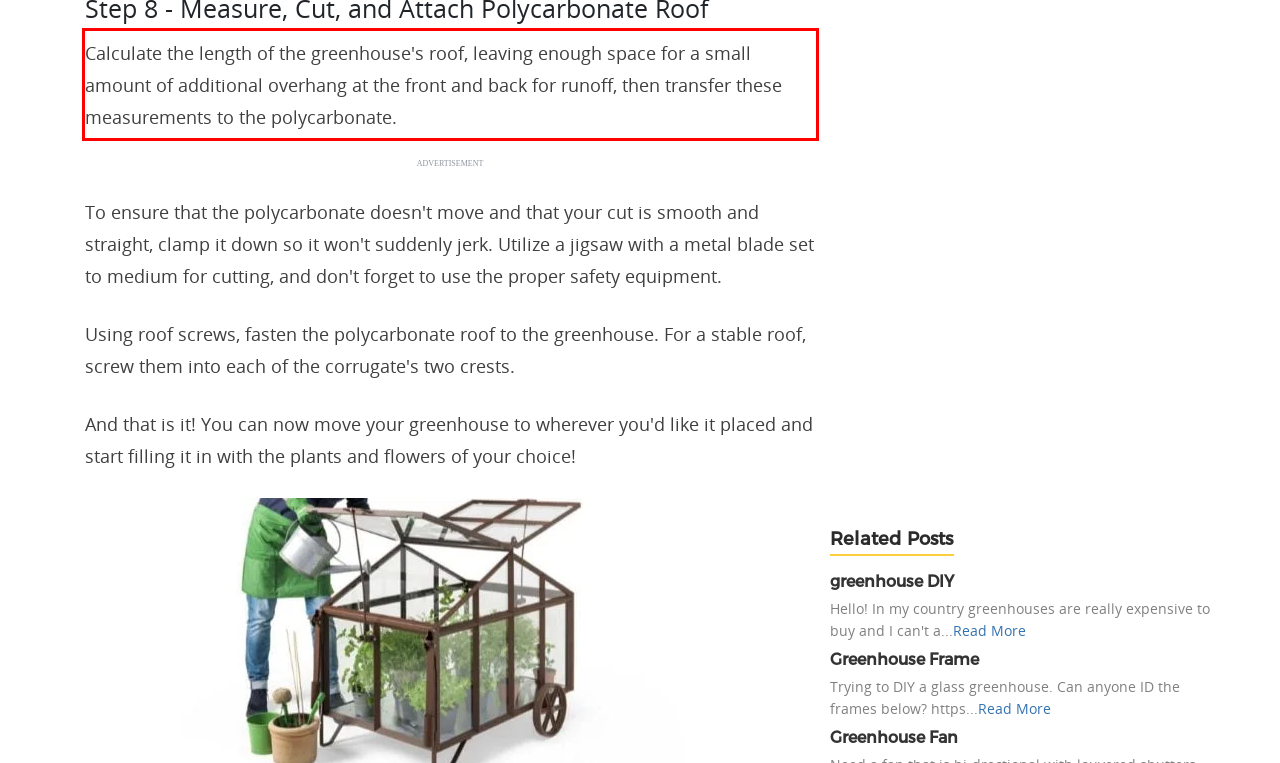In the given screenshot, locate the red bounding box and extract the text content from within it.

Calculate the length of the greenhouse's roof, leaving enough space for a small amount of additional overhang at the front and back for runoff, then transfer these measurements to the polycarbonate.